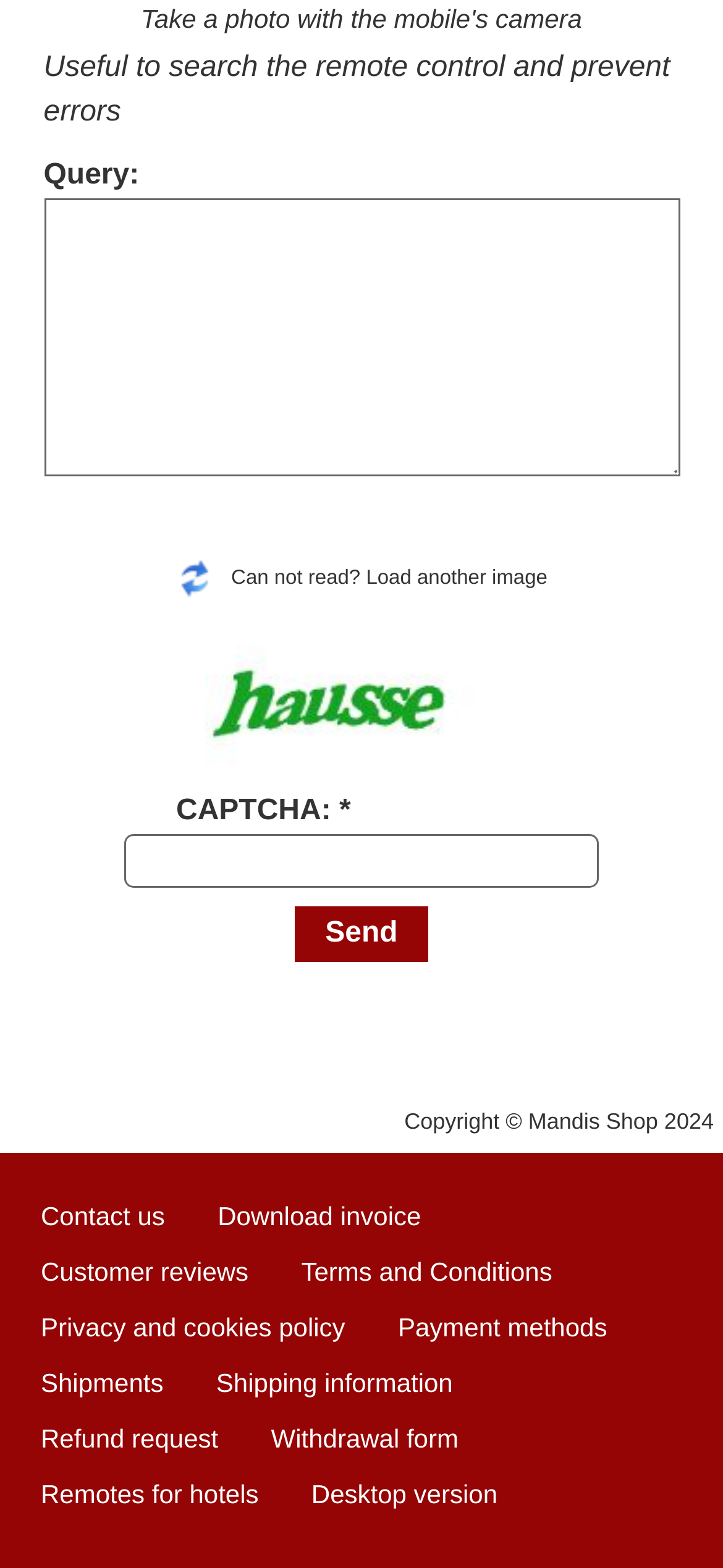With reference to the image, please provide a detailed answer to the following question: What is the copyright year of Mandis Shop?

The copyright information is located at the bottom of the webpage, and it states 'Copyright © Mandis Shop 2024'.